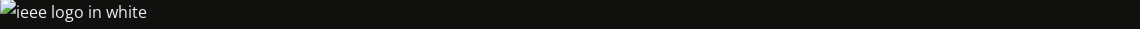Give a detailed account of what is happening in the image.

The image showcases the IEEE logo rendered in white against a dark background. The logo, recognized globally, symbolizes the Institute of Electrical and Electronics Engineers, a leading professional organization dedicated to advancing technology for humanity. The design is sleek and modern, reflecting the innovative spirit of the organization, which focuses on fostering advancements in electrical engineering, electronics, and computer science. This visual element is part of a larger webpage that emphasizes IEEE's commitment to providing quality content and resources for professionals and academics in these fields.